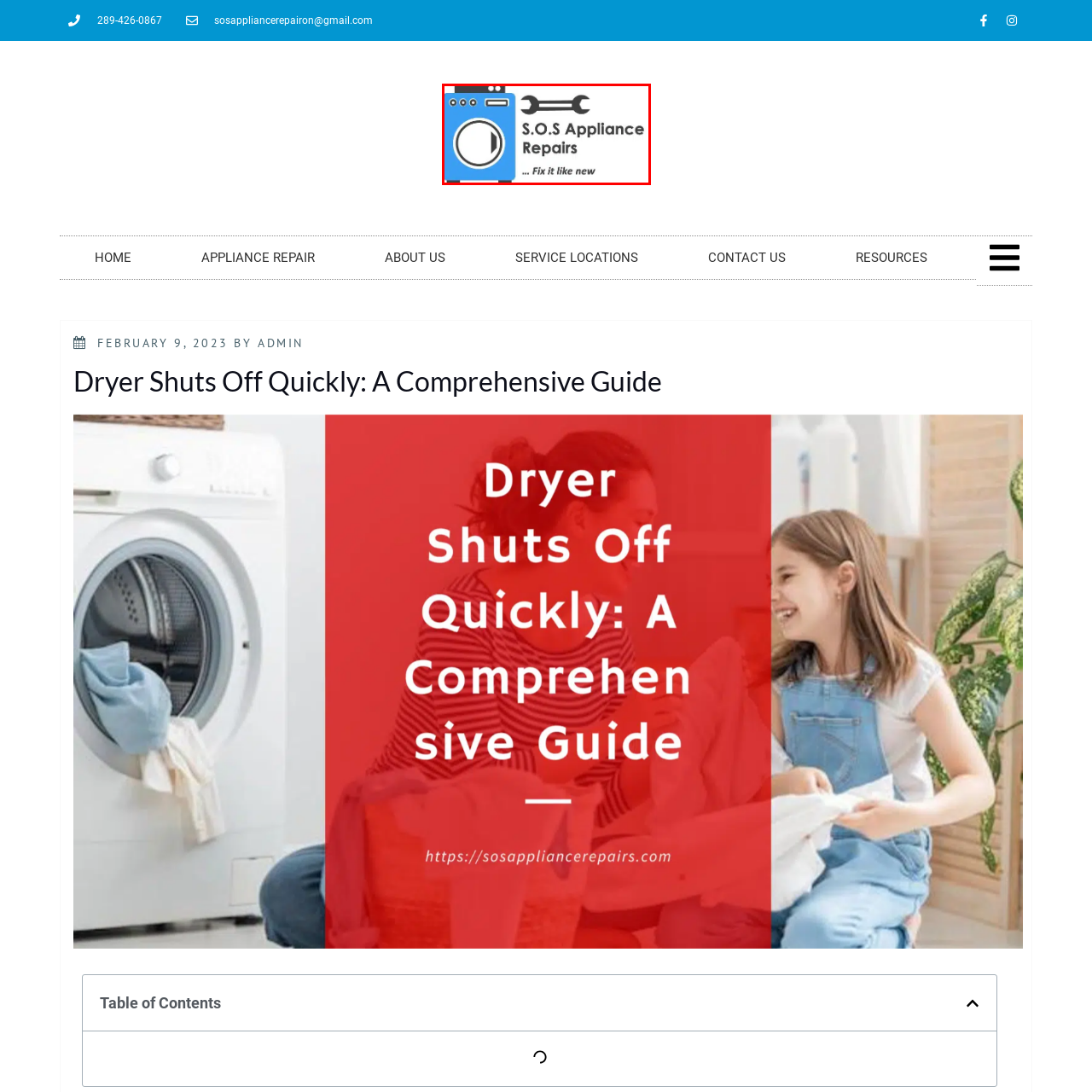Pay close attention to the image within the red perimeter and provide a detailed answer to the question that follows, using the image as your primary source: 
What is the tagline of S.O.S Appliance Repairs?

The tagline of S.O.S Appliance Repairs is '... Fix it like new', which suggests a commitment to restoring appliances to optimal condition and implies that the company's repair services are of high quality.